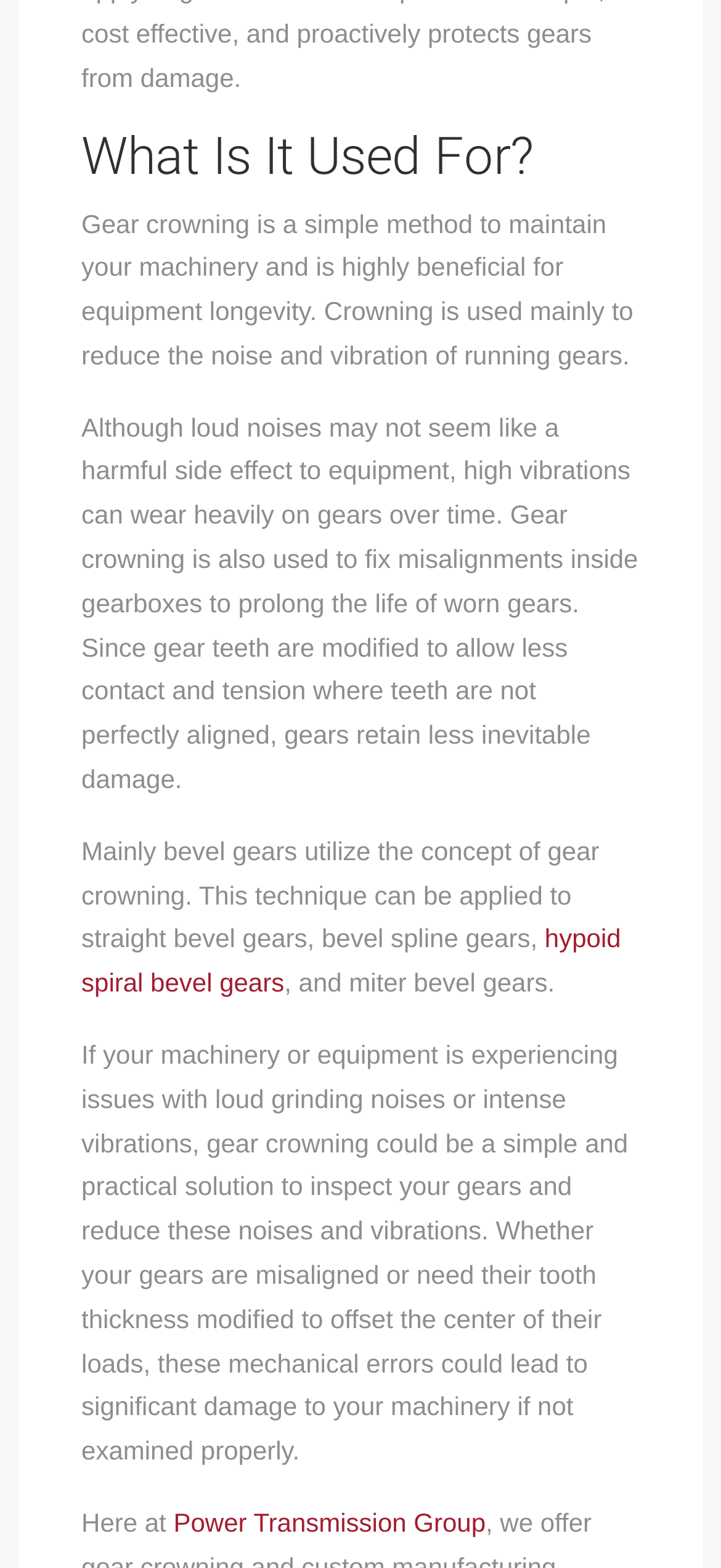Respond to the following question with a brief word or phrase:
What type of gears mainly utilize gear crowning?

Bevel gears